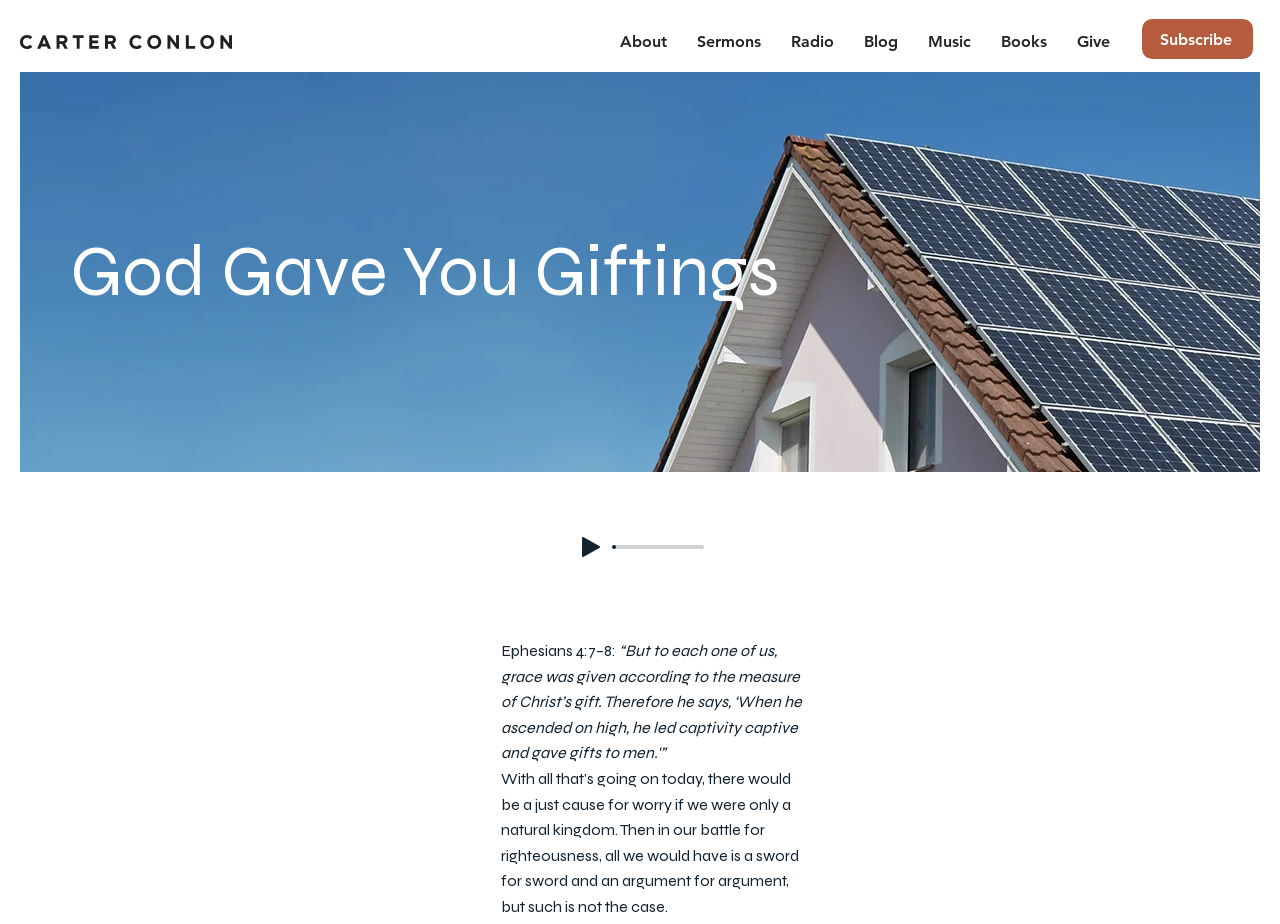What is the text that mentions 'natural kingdom'? From the image, respond with a single word or brief phrase.

With all that’s going on today...